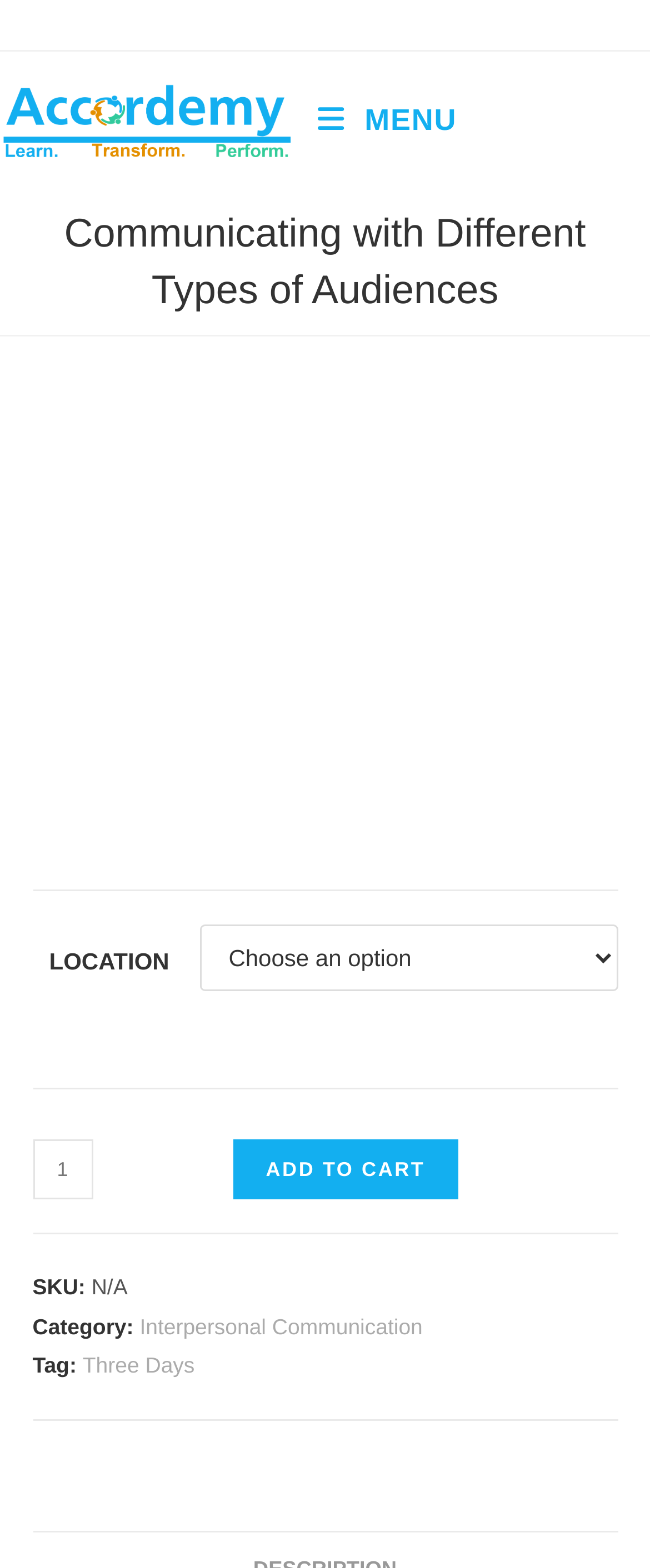What is the tag of the product?
Could you give a comprehensive explanation in response to this question?

The tag of the product can be found in the product description section, where it is written as 'Tag: Three Days'.